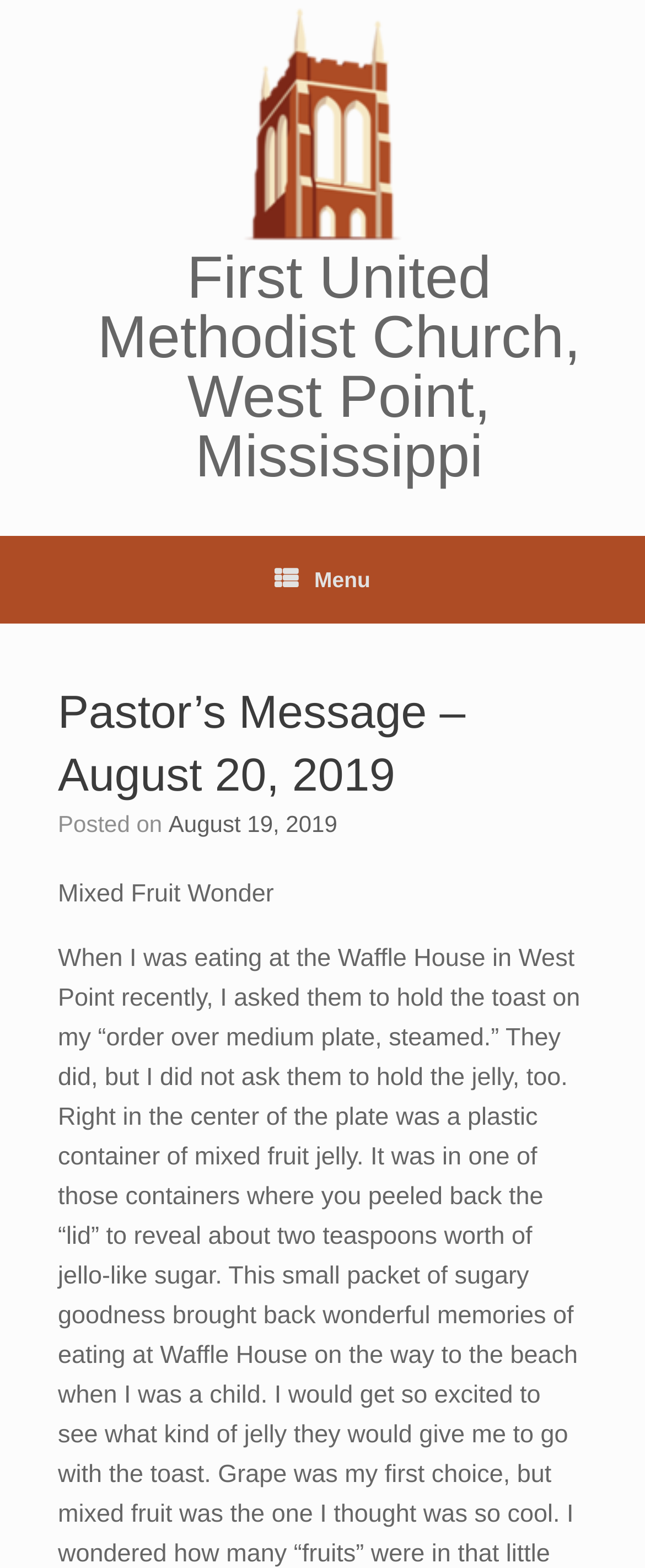Locate the UI element described by August 19, 2019 in the provided webpage screenshot. Return the bounding box coordinates in the format (top-left x, top-left y, bottom-right x, bottom-right y), ensuring all values are between 0 and 1.

[0.261, 0.516, 0.523, 0.533]